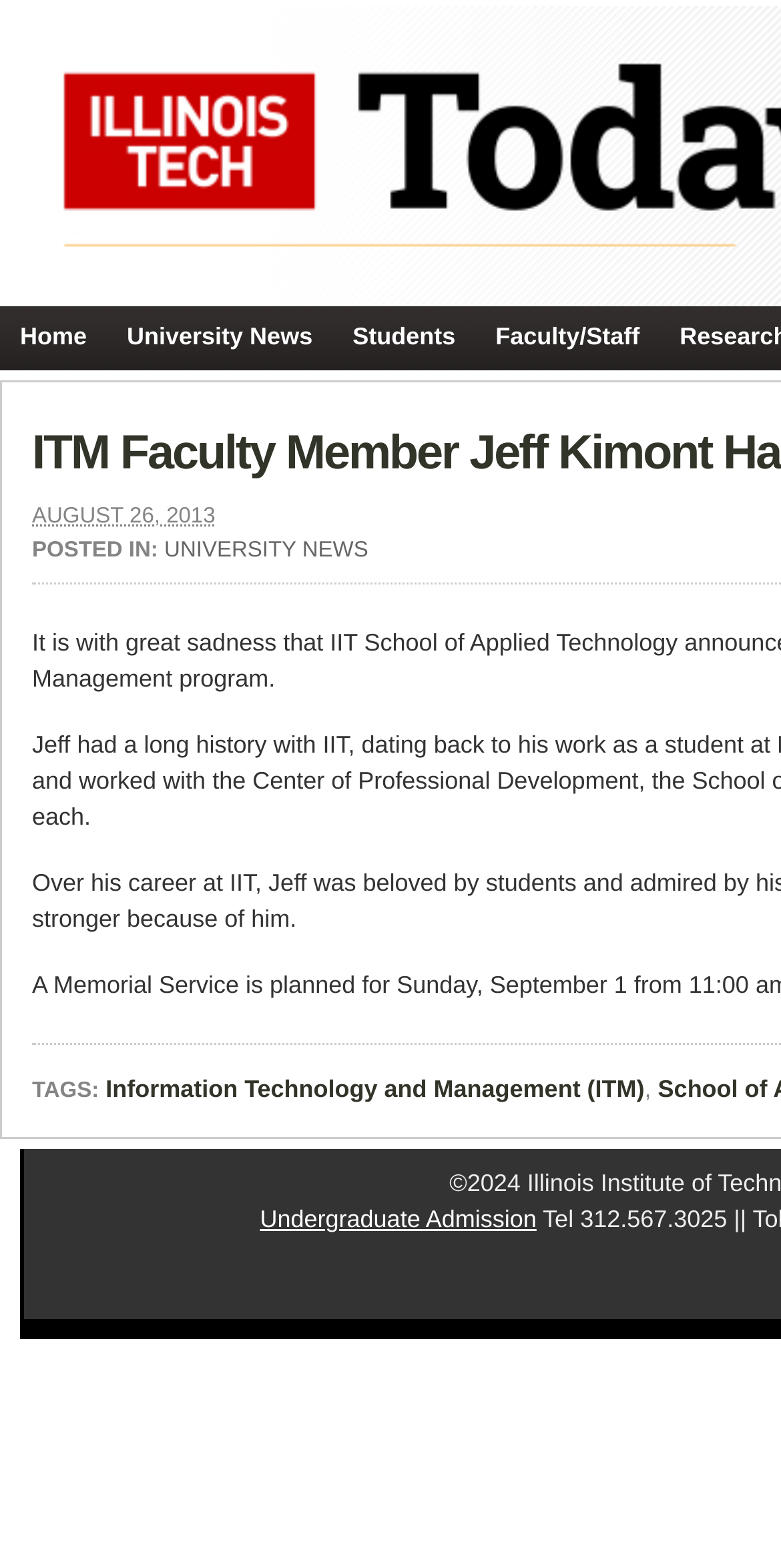What is the link at the top-right corner of the webpage?
Respond to the question with a well-detailed and thorough answer.

I found the link at the top-right corner of the webpage by looking at the link elements at the top of the webpage and comparing their bounding box coordinates. The link 'Home' has the smallest x1 coordinate, indicating it is located at the top-right corner.